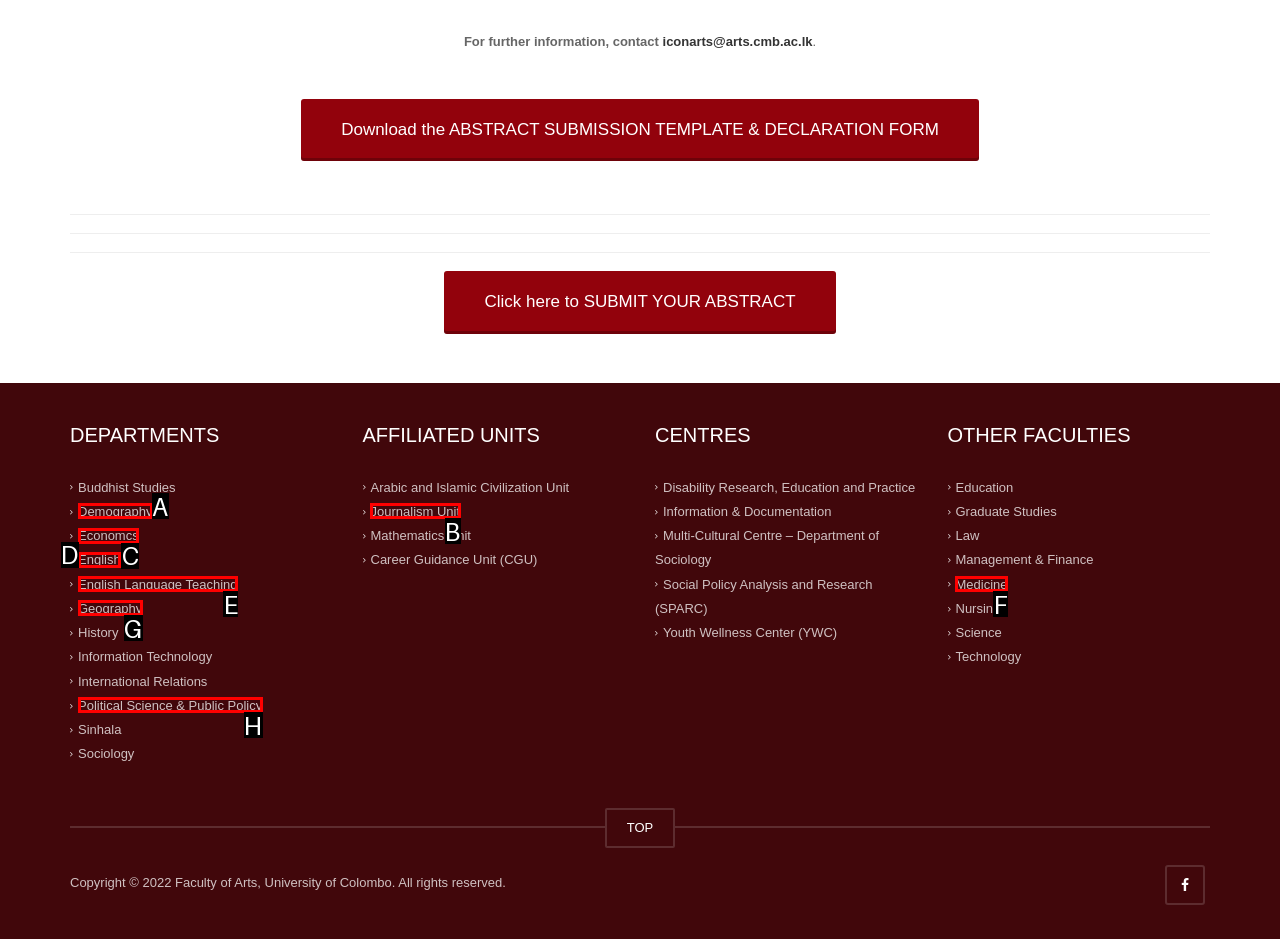Tell me which one HTML element best matches the description: Political Science & Public Policy
Answer with the option's letter from the given choices directly.

H